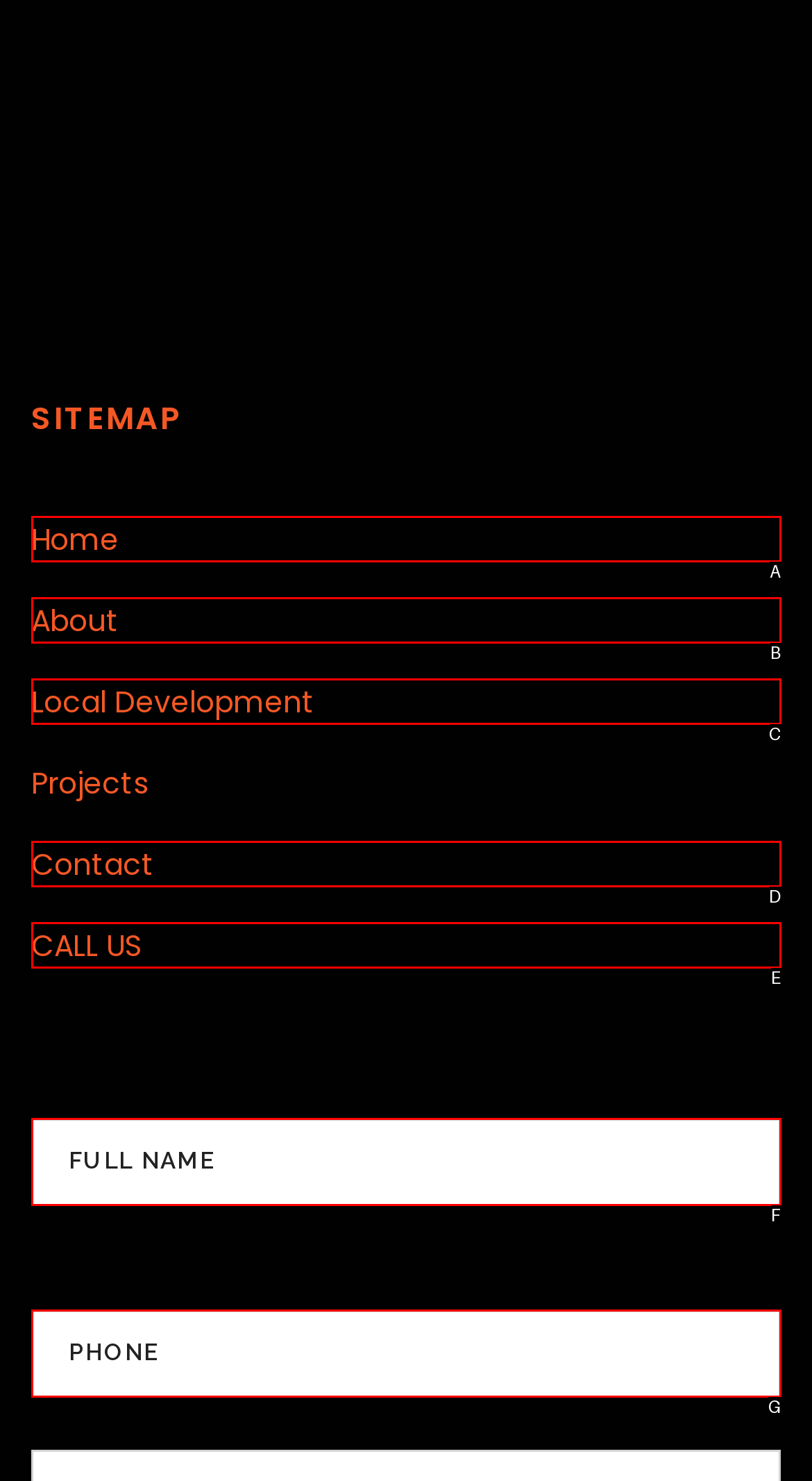Look at the description: name="your-number" placeholder="Phone"
Determine the letter of the matching UI element from the given choices.

G